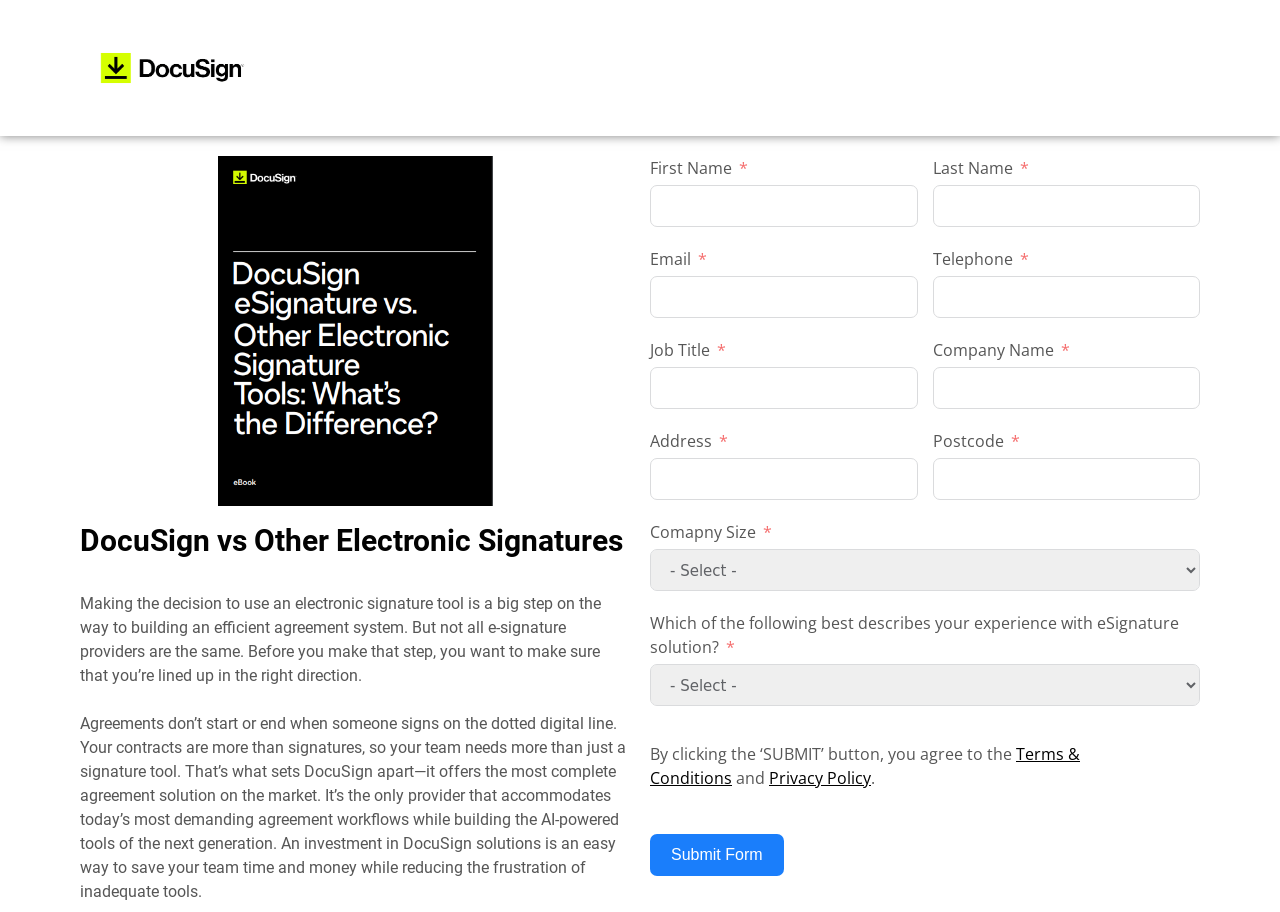Identify the bounding box coordinates of the region I need to click to complete this instruction: "View the 'Testimonials' page".

None